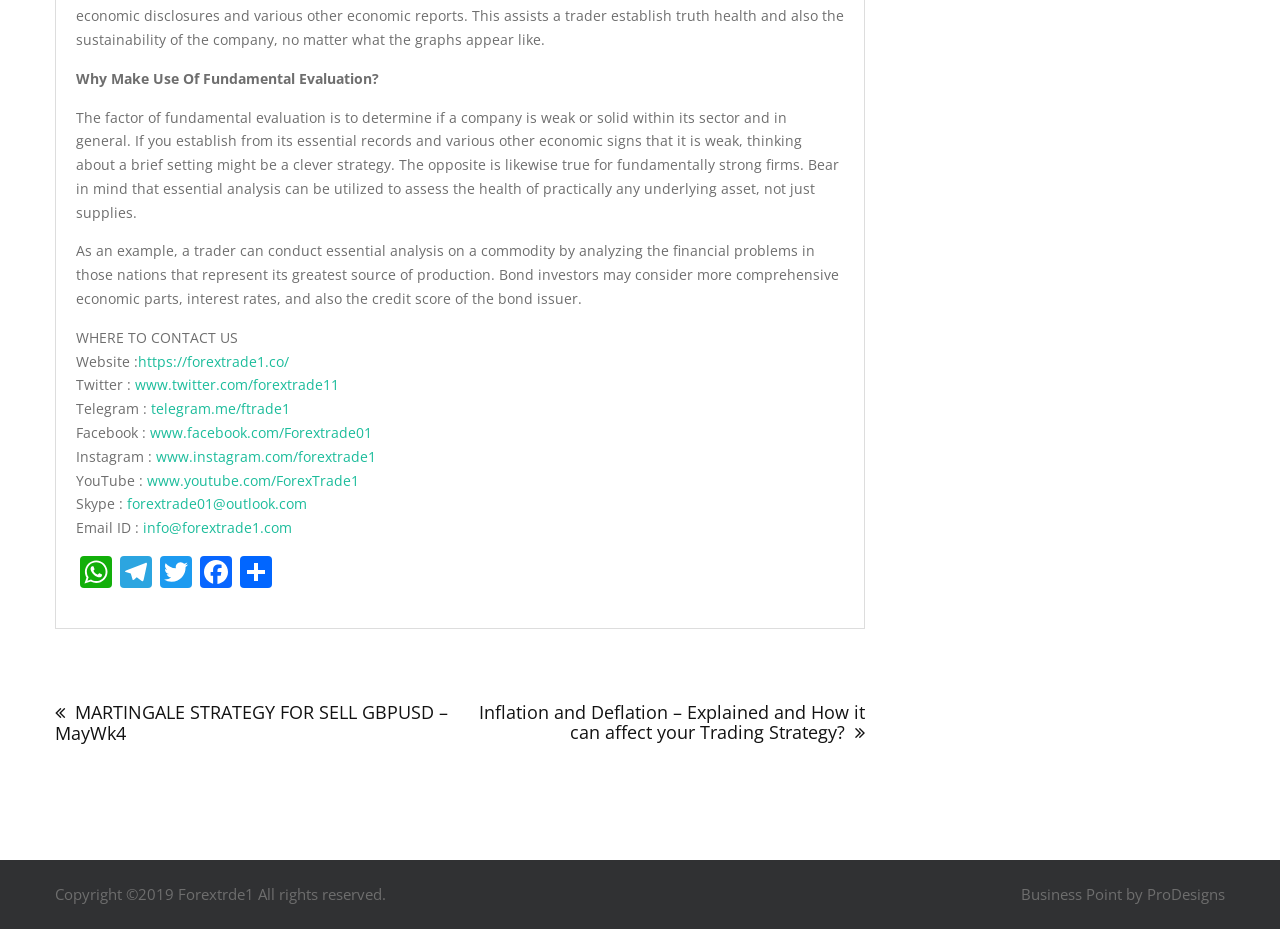Provide the bounding box coordinates for the area that should be clicked to complete the instruction: "Visit the Facebook page".

[0.117, 0.455, 0.291, 0.476]